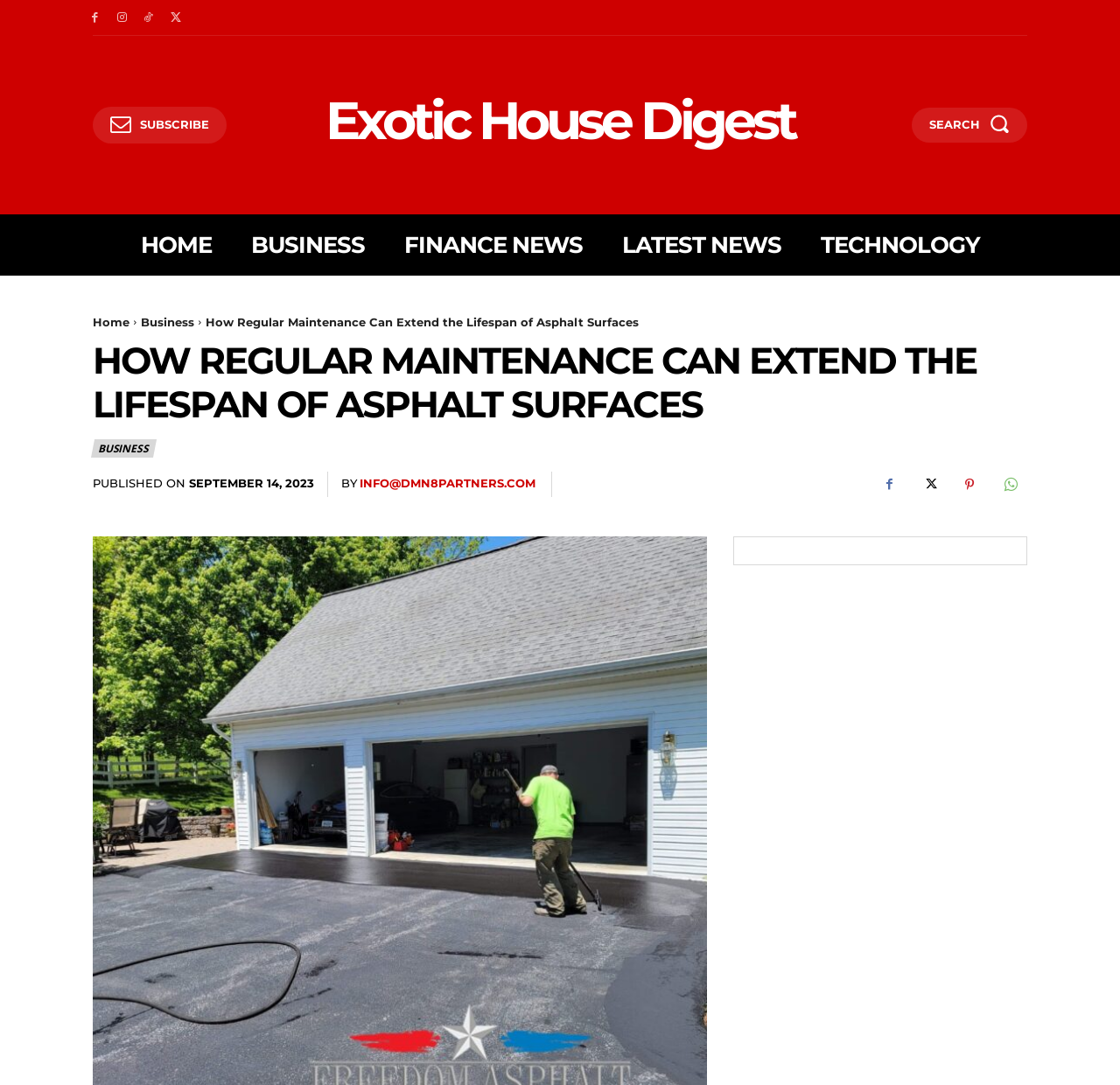Please locate the bounding box coordinates of the region I need to click to follow this instruction: "Read the latest news".

[0.555, 0.197, 0.697, 0.254]